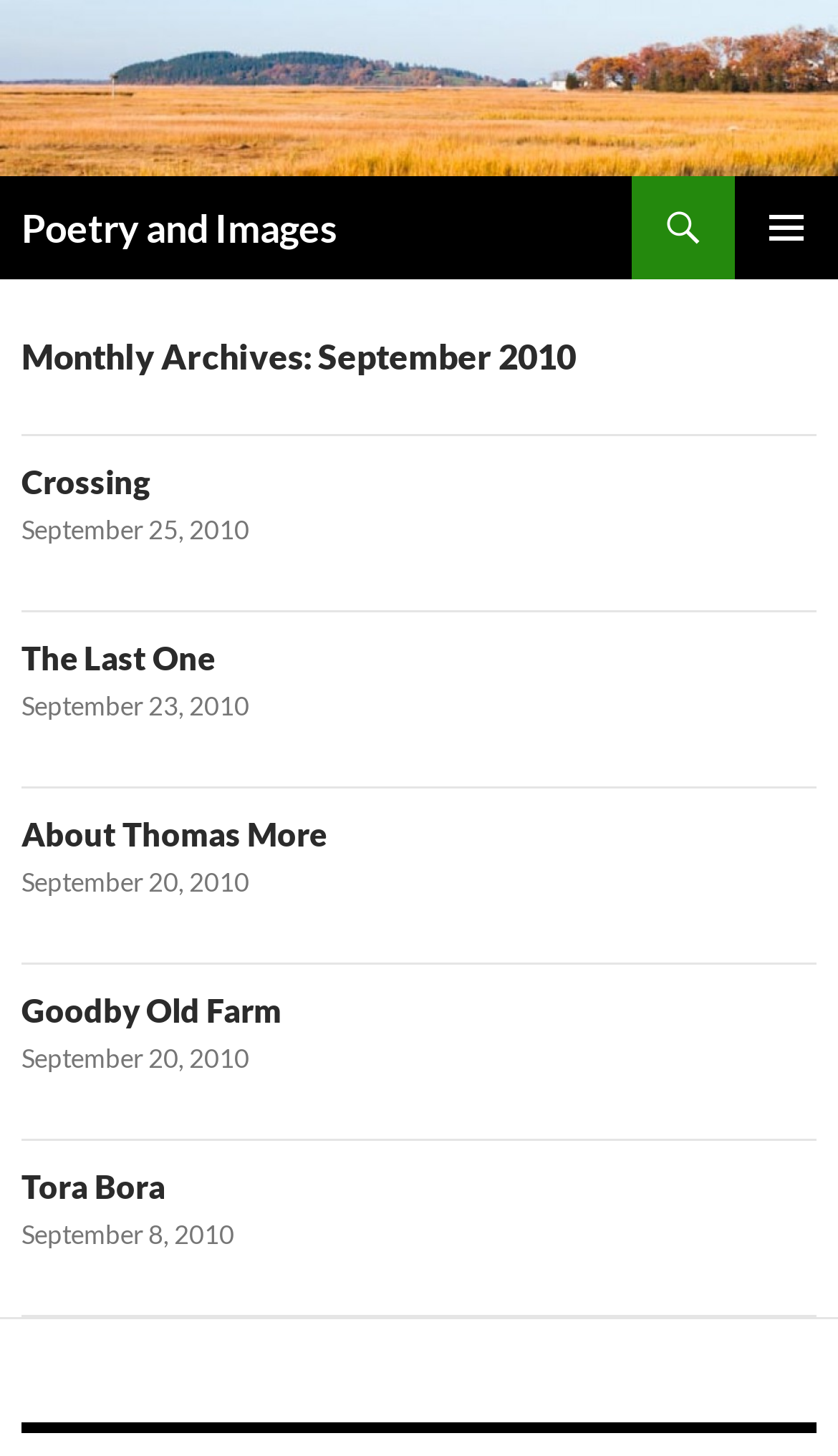Using the provided element description, identify the bounding box coordinates as (top-left x, top-left y, bottom-right x, bottom-right y). Ensure all values are between 0 and 1. Description: Tora Bora

[0.026, 0.802, 0.197, 0.828]